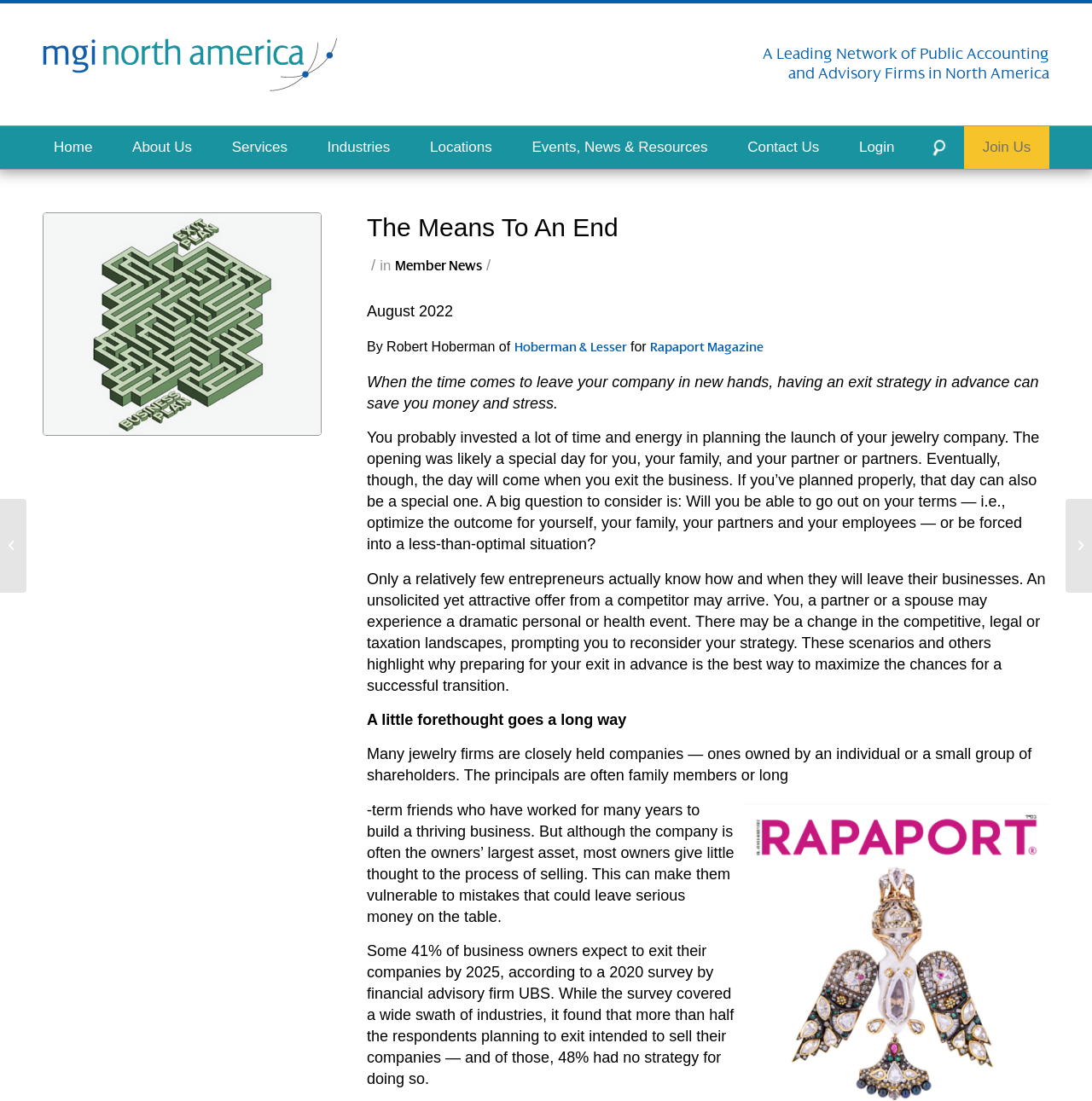Find the bounding box coordinates for the area that should be clicked to accomplish the instruction: "Click the 'Home' menu item".

[0.039, 0.115, 0.095, 0.153]